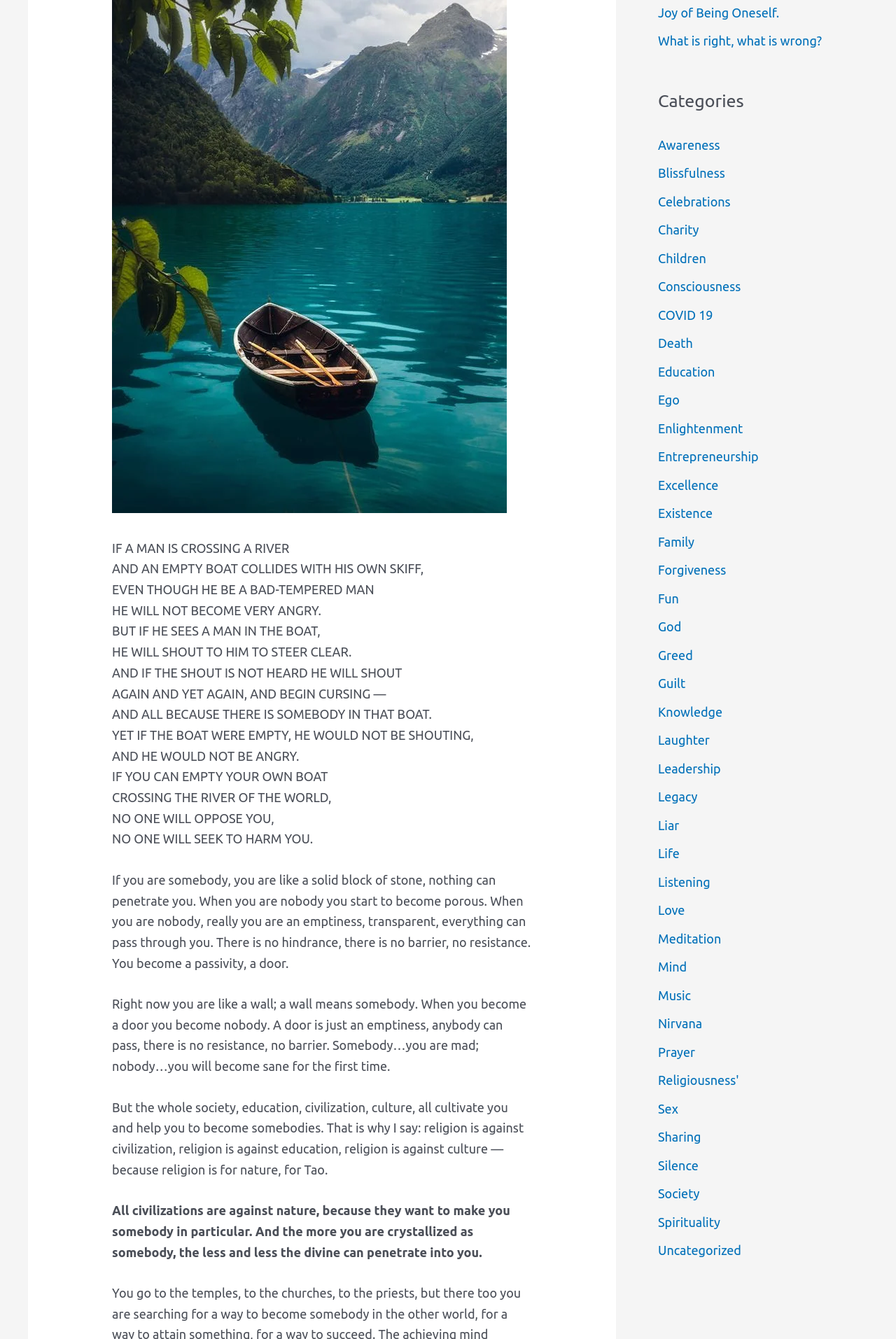Find and provide the bounding box coordinates for the UI element described with: "COVID 19".

[0.734, 0.23, 0.796, 0.24]